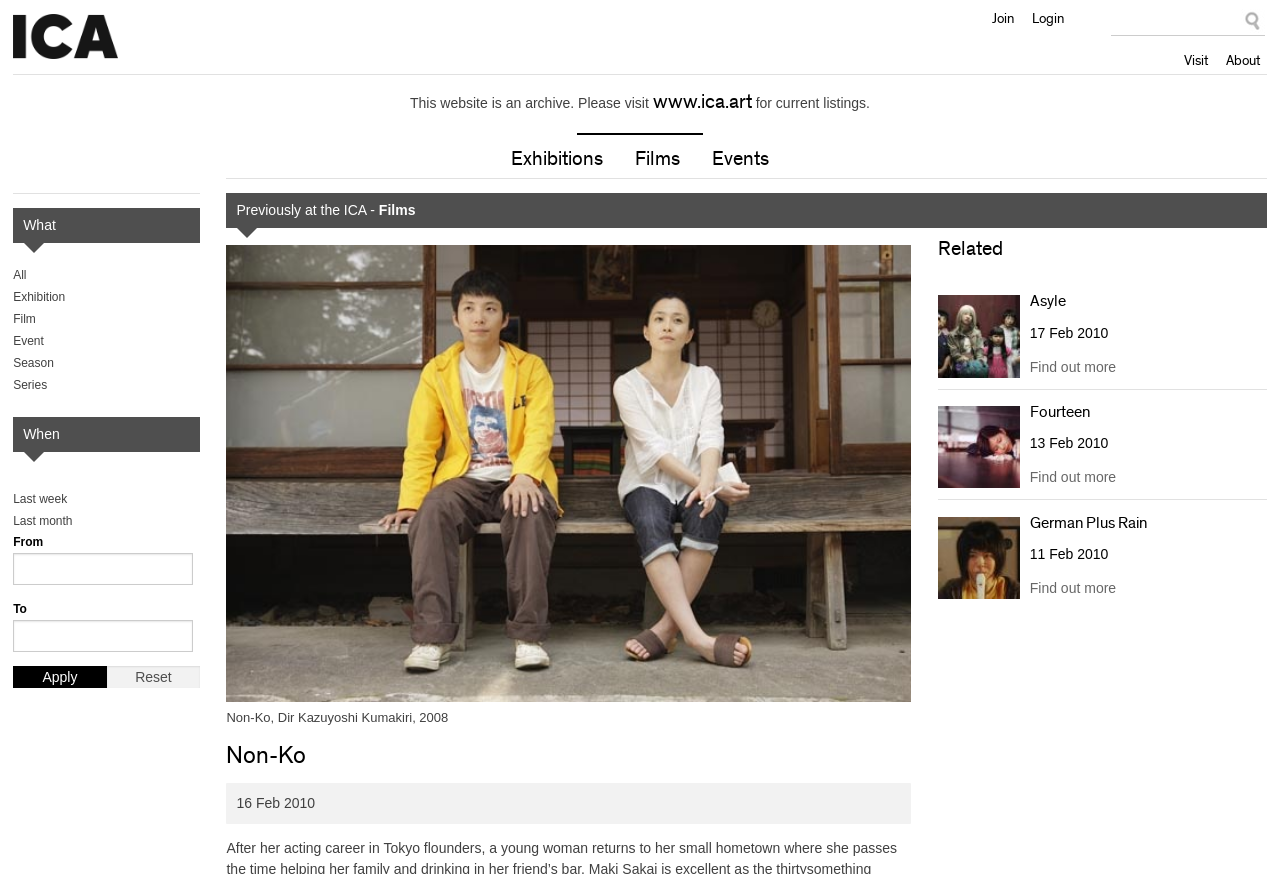Determine the bounding box coordinates for the region that must be clicked to execute the following instruction: "Learn more about Non-Ko".

[0.177, 0.853, 0.712, 0.877]